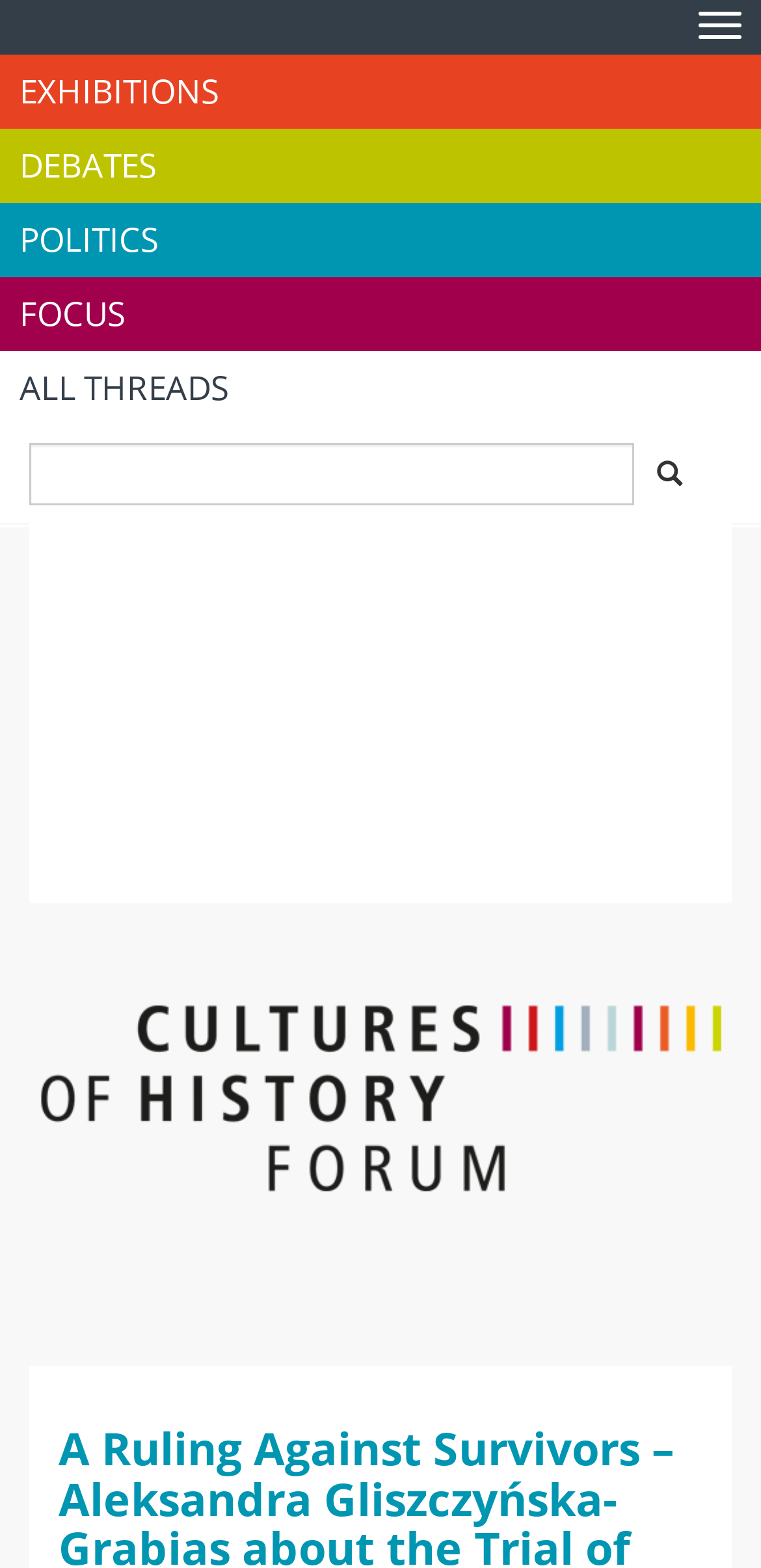What type of content is displayed below the menu?
Look at the screenshot and give a one-word or phrase answer.

Image